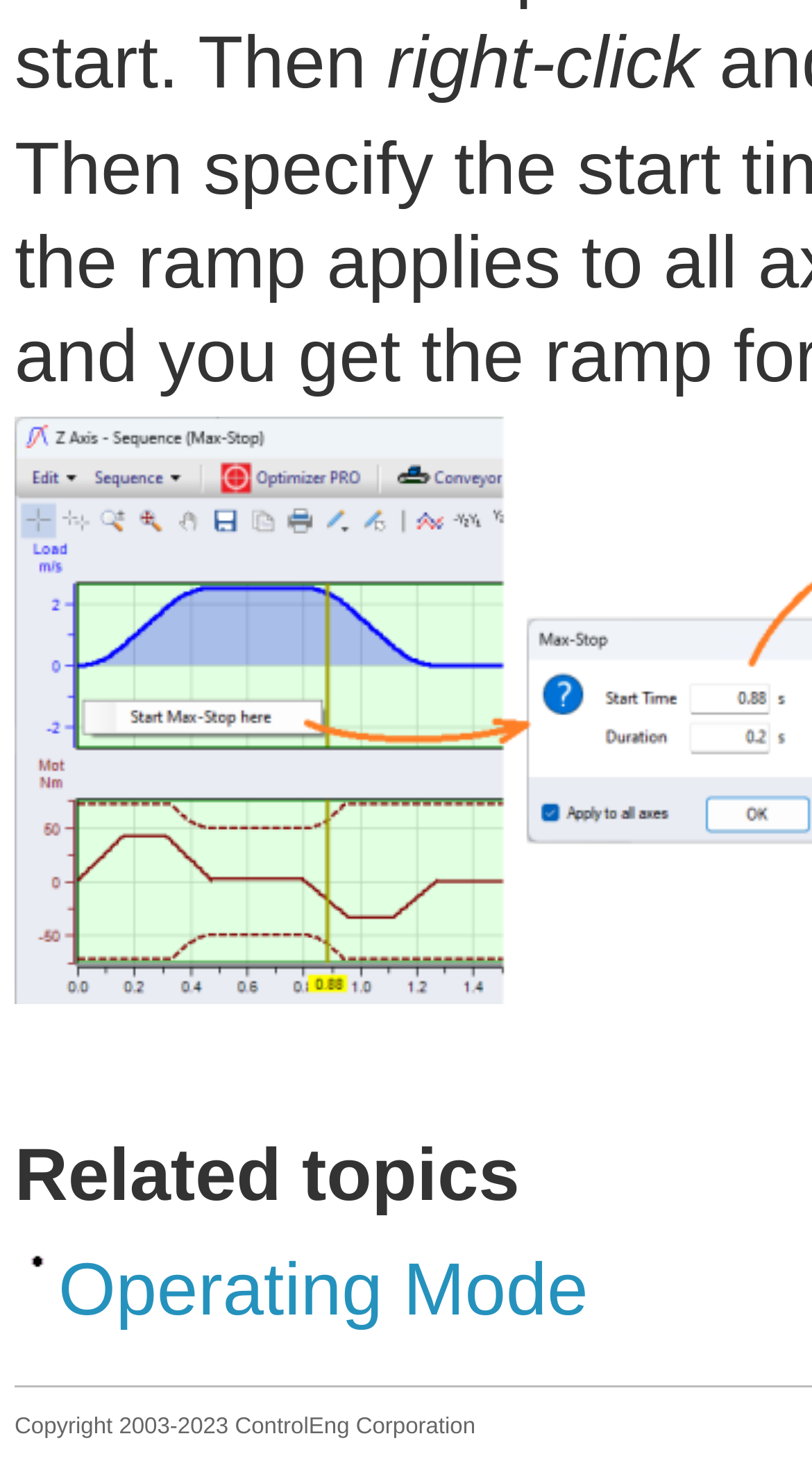Bounding box coordinates are given in the format (top-left x, top-left y, bottom-right x, bottom-right y). All values should be floating point numbers between 0 and 1. Provide the bounding box coordinate for the UI element described as: Operating Mode

[0.072, 0.845, 0.724, 0.901]